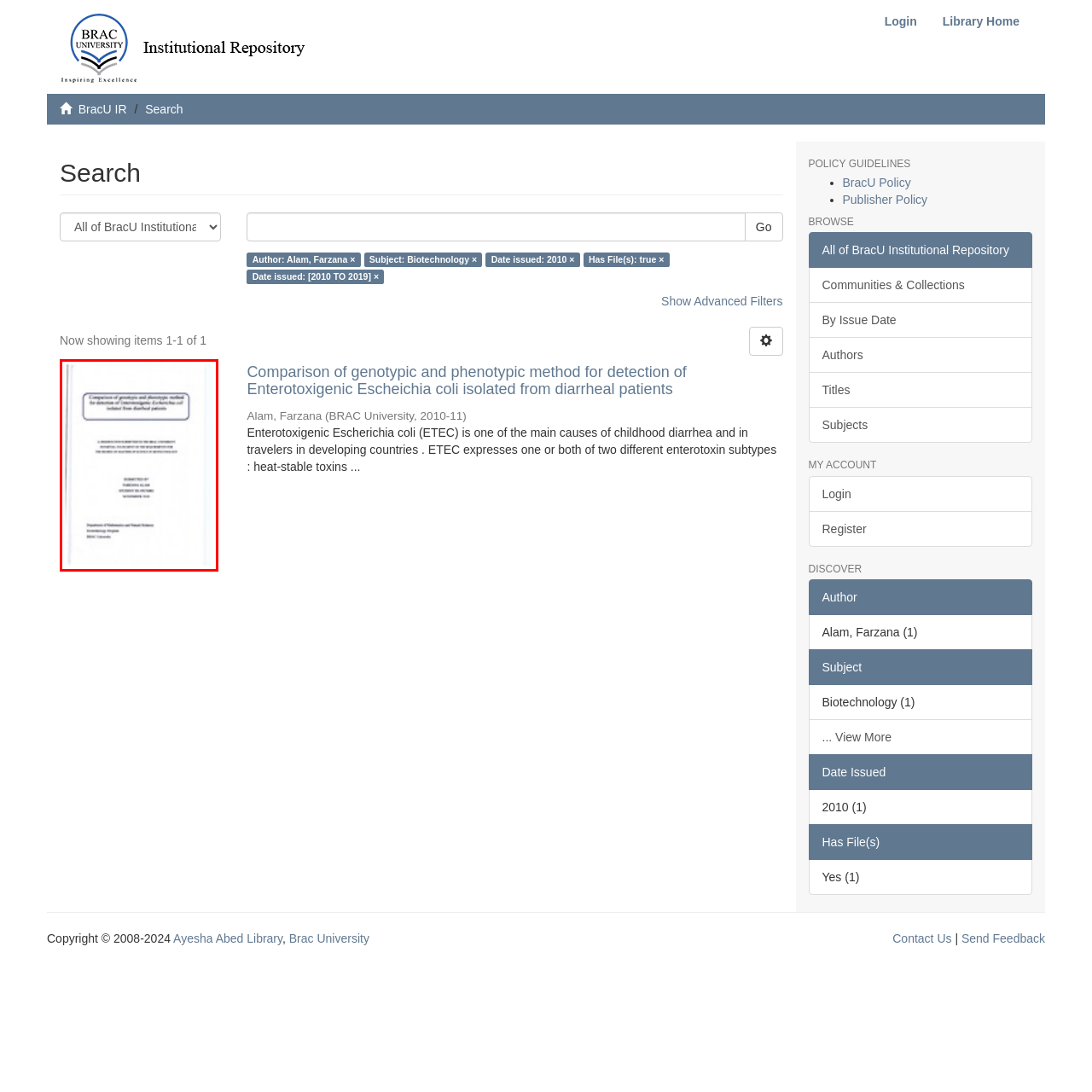Look at the image marked by the red box and respond with a single word or phrase: Who is the author of the research document?

Farzana Alam